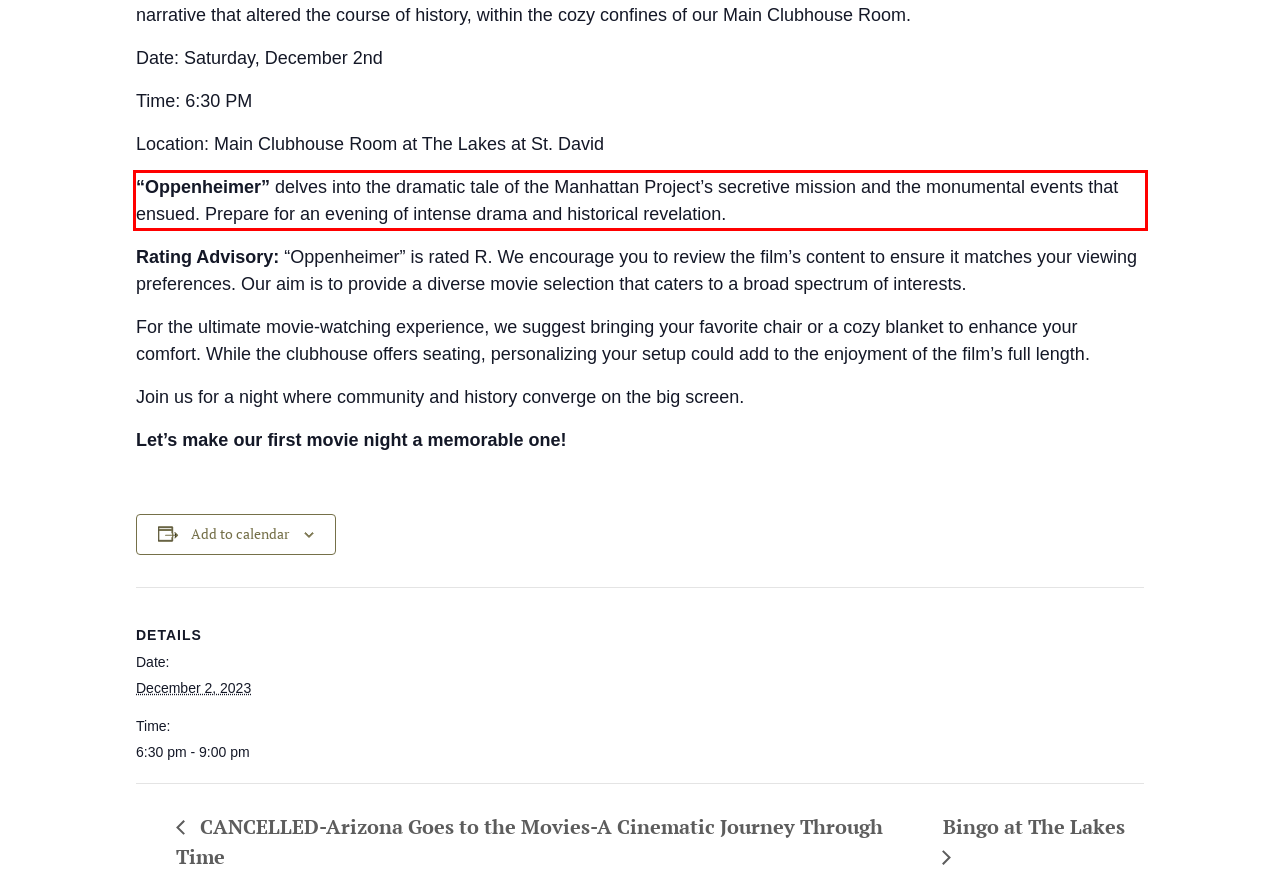Given the screenshot of the webpage, identify the red bounding box, and recognize the text content inside that red bounding box.

“Oppenheimer” delves into the dramatic tale of the Manhattan Project’s secretive mission and the monumental events that ensued. Prepare for an evening of intense drama and historical revelation.